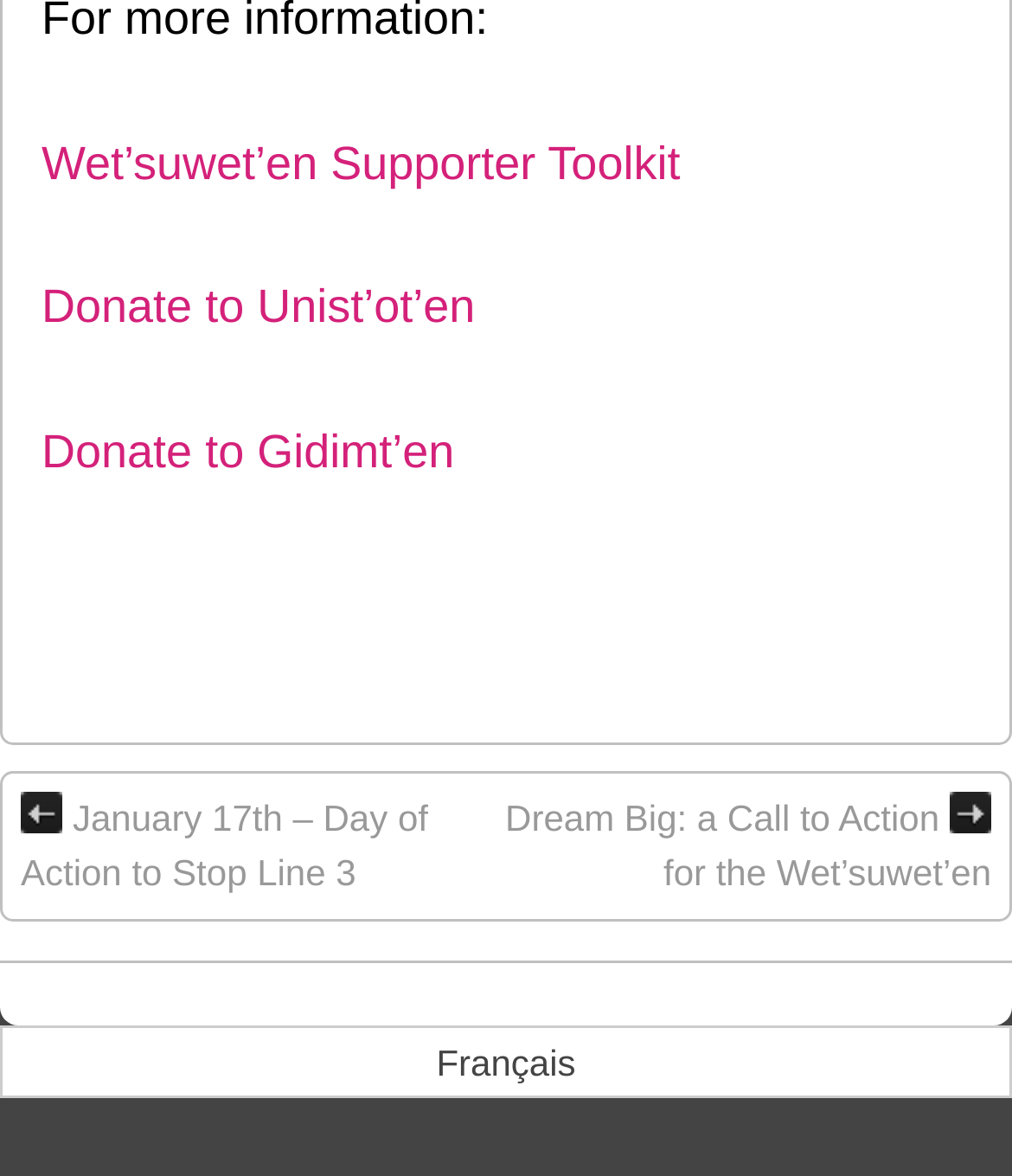Identify the bounding box for the element characterized by the following description: "Wet’suwet’en Supporter Toolkit".

[0.041, 0.116, 0.672, 0.16]